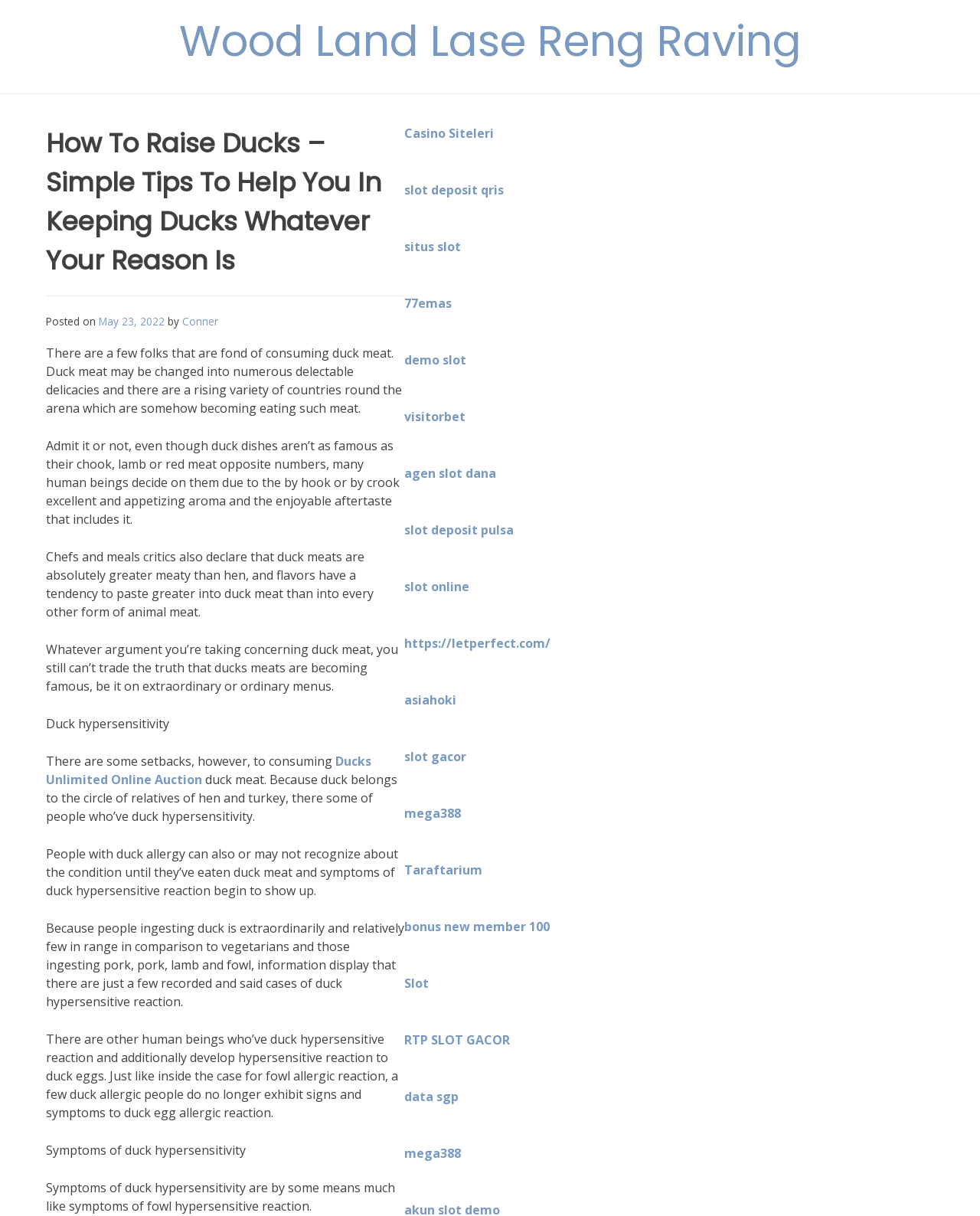Respond to the question with just a single word or phrase: 
What is the main topic of the article?

Raising ducks